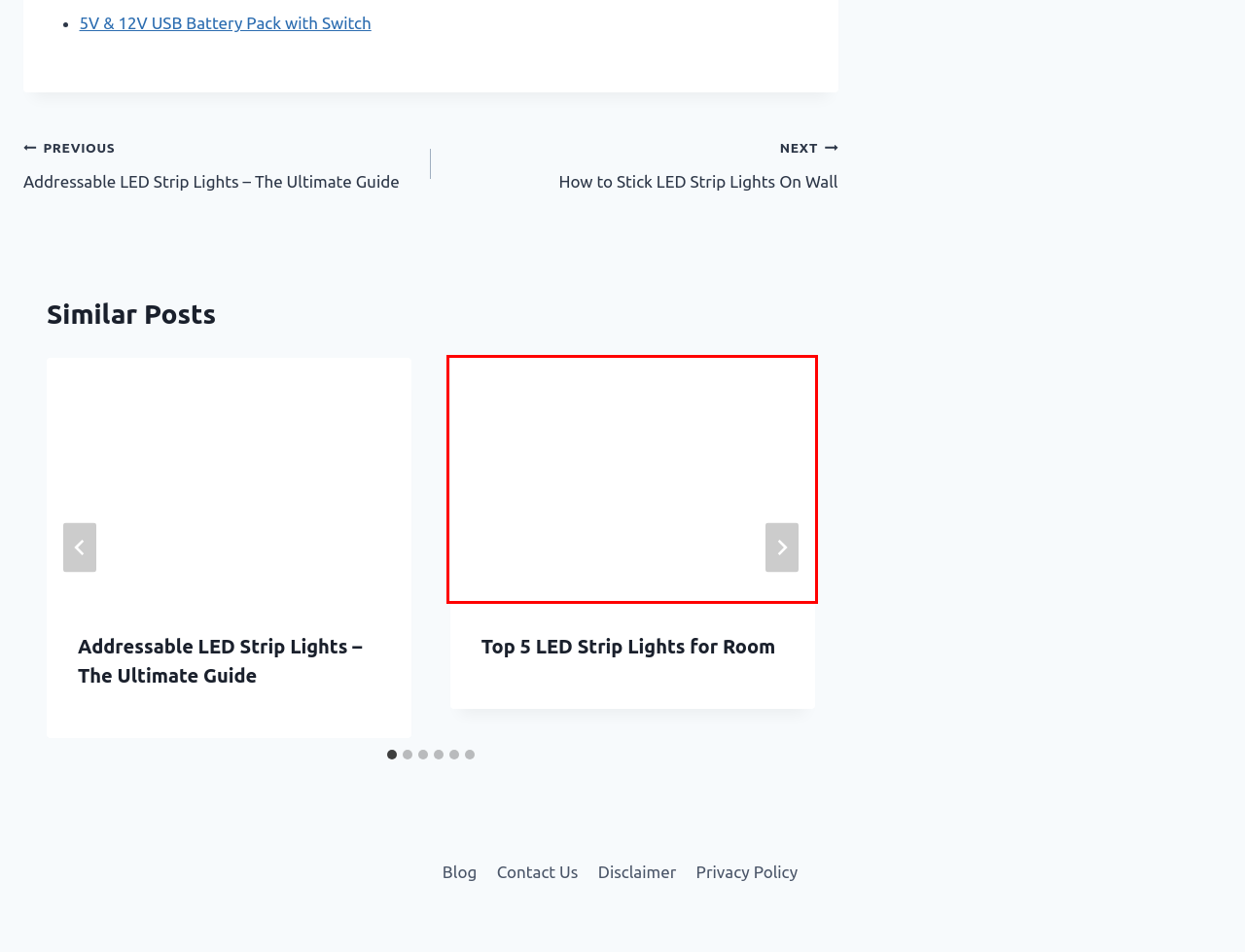Provided is a screenshot of a webpage with a red bounding box around an element. Select the most accurate webpage description for the page that appears after clicking the highlighted element. Here are the candidates:
A. TS100 Soldering Iron for Beginners [2021 Updated Review]
B. Best LED Strip Lights - ColorBrightLeds
C. Addressable LED Strip Lights - The Ultimate Guide - ColorBrightLeds
D. Top 5 LED Strip Lights for Room
E. Top 4 Best LED Strip Lights with Chasing Effect
F. Privacy Policy - ColorBrightLeds
G. How to Stick LED Strip Lights On Wall - ColorBrightLeds
H. GOVEE LED Strip Lights - ColorBrightLeds

D